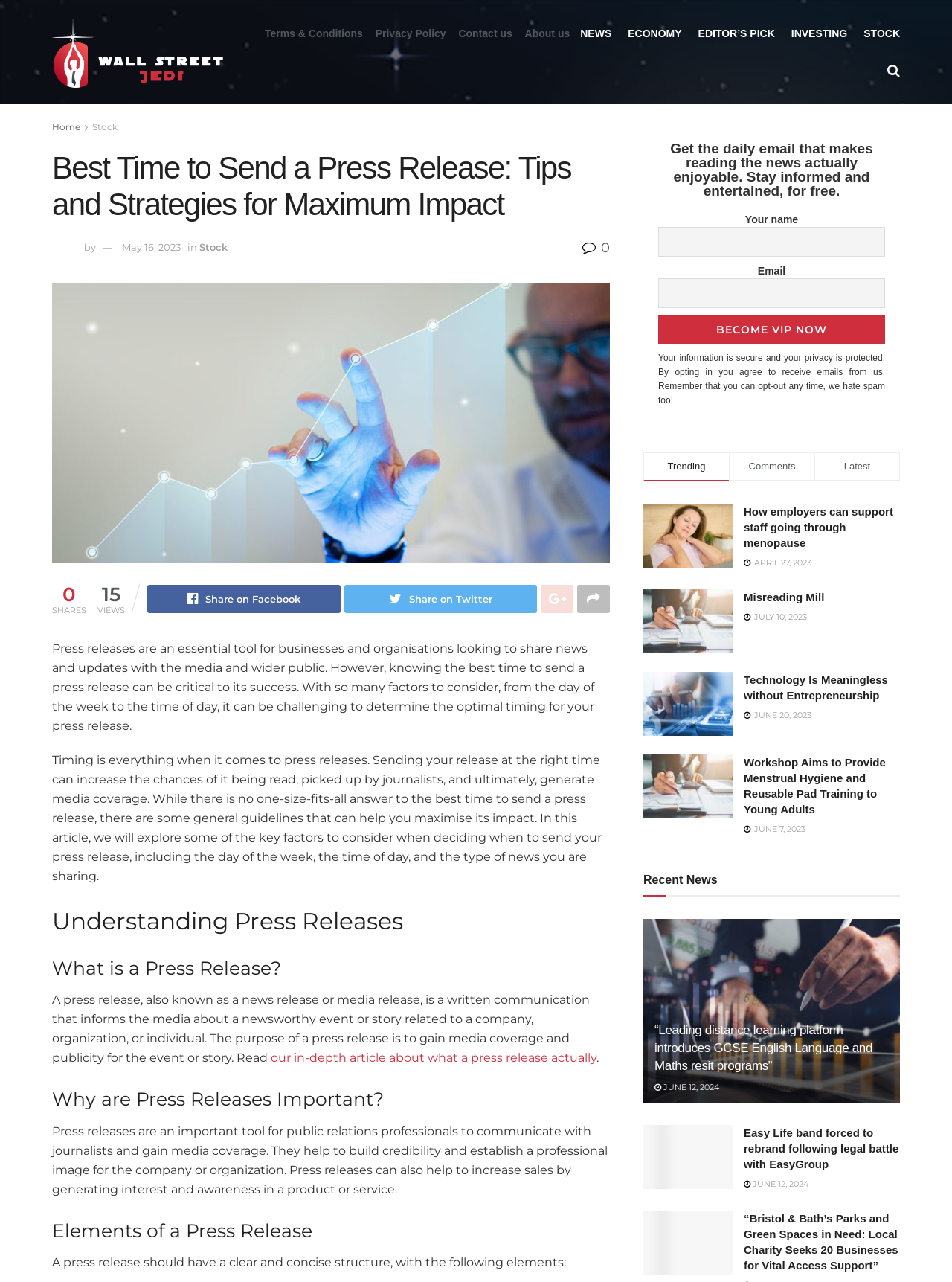Please determine the bounding box coordinates of the element to click on in order to accomplish the following task: "Enter your email in the input field". Ensure the coordinates are four float numbers ranging from 0 to 1, i.e., [left, top, right, bottom].

[0.691, 0.217, 0.93, 0.24]